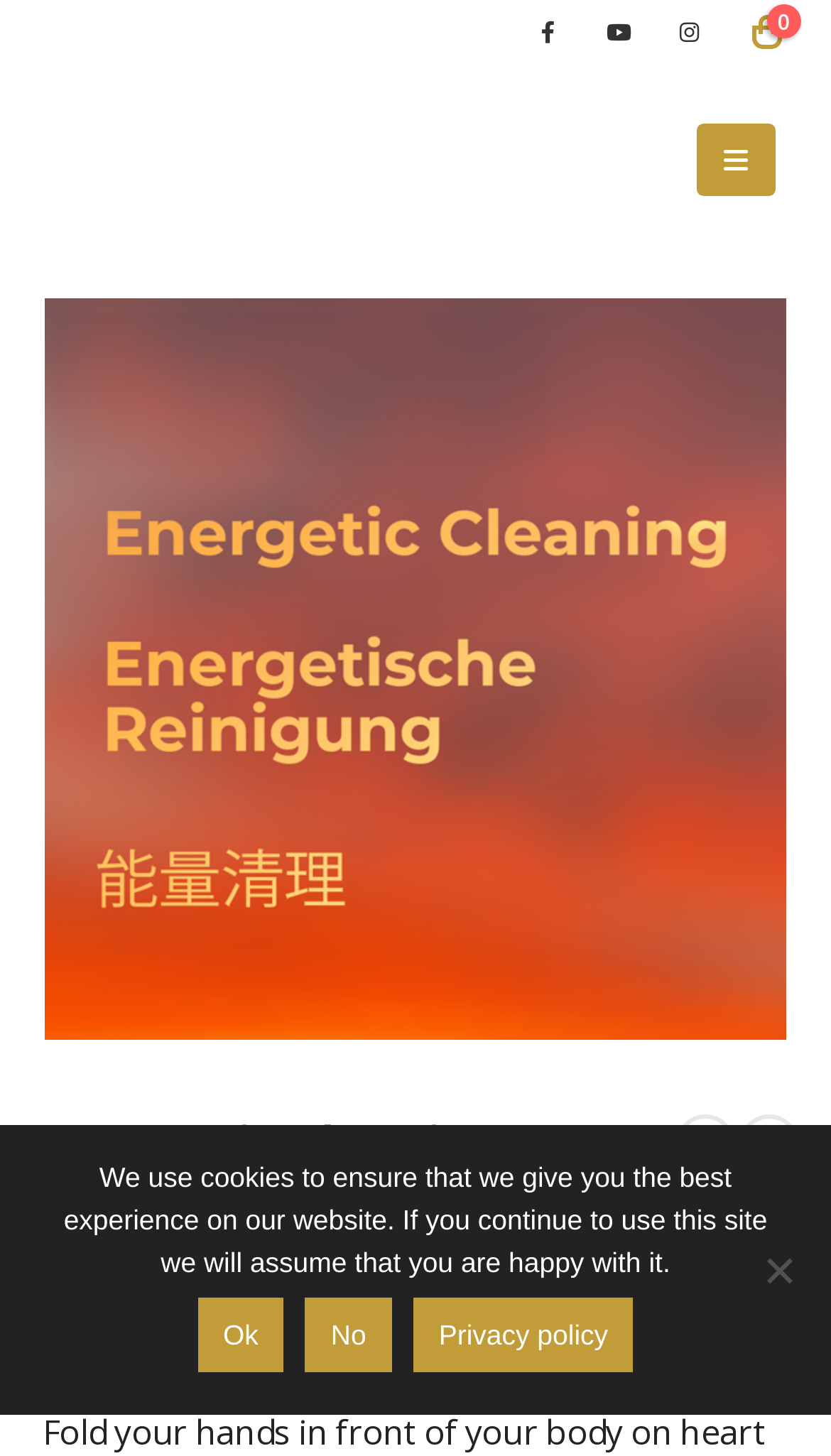What is the message displayed in the Cookie Notice dialog?
Give a one-word or short phrase answer based on the image.

We use cookies to ensure that we give you the best experience on our website.